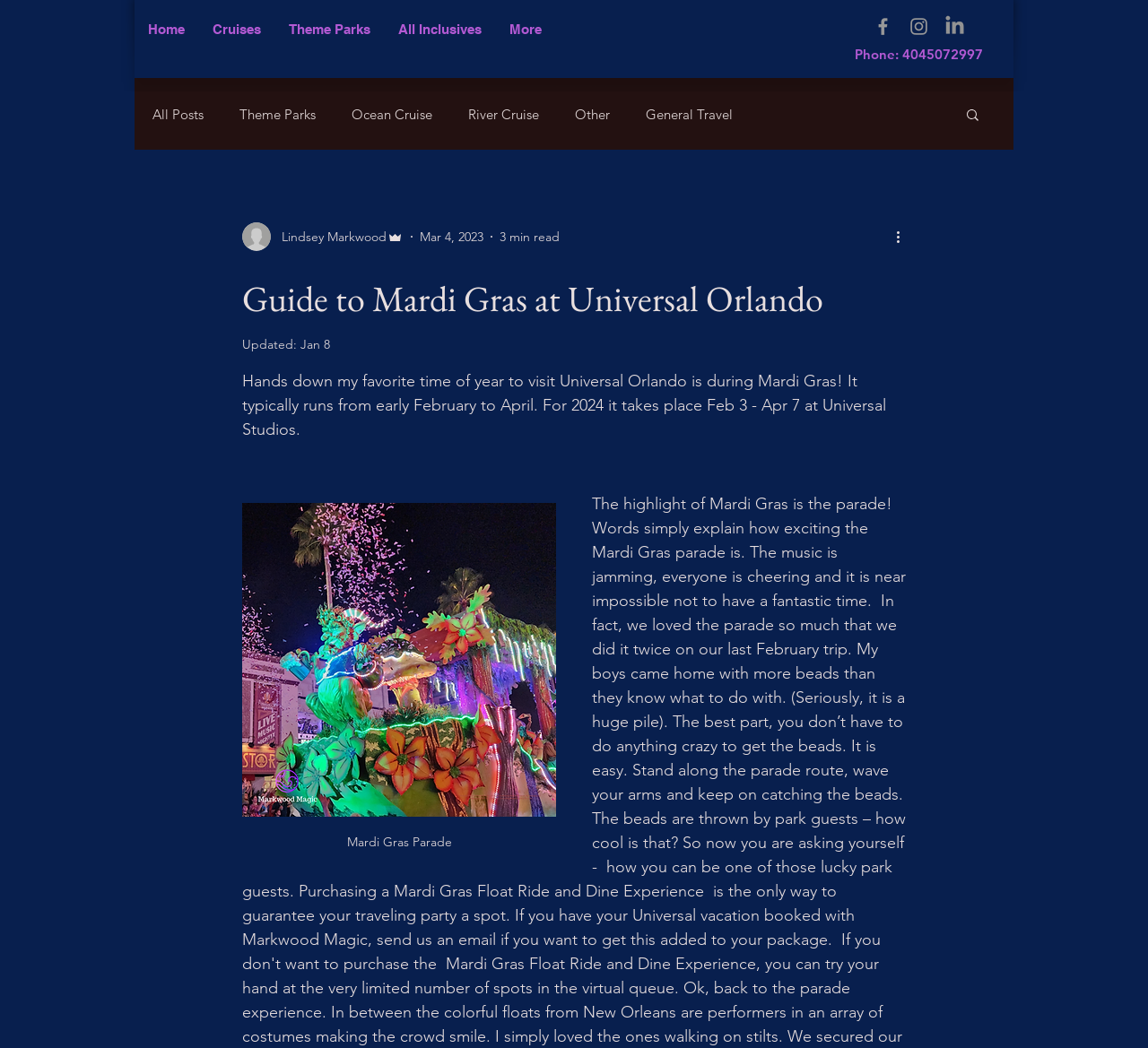Find the bounding box coordinates for the area that should be clicked to accomplish the instruction: "Read more about the blog post".

[0.778, 0.216, 0.797, 0.236]